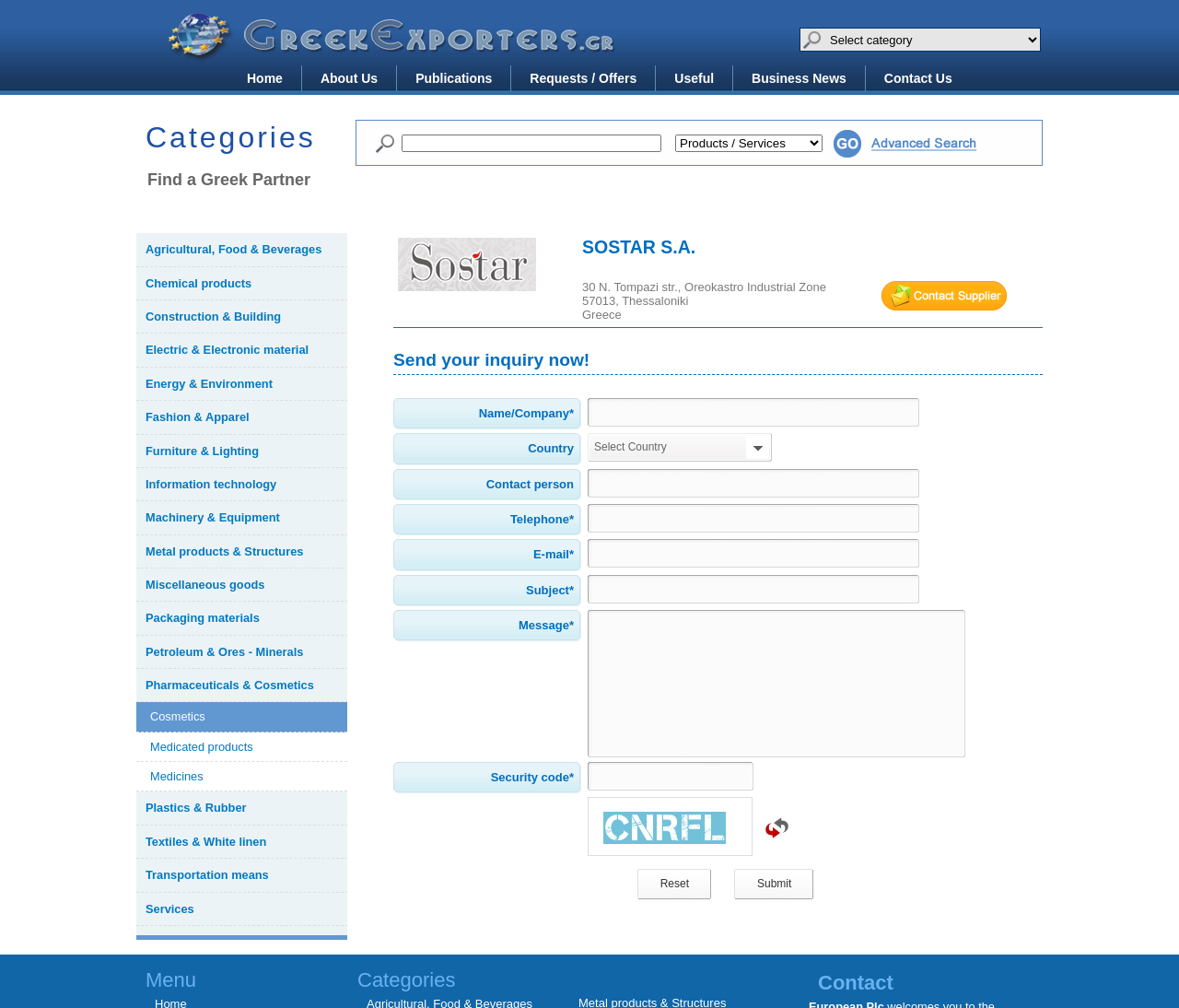Given the description parent_node: Select Country, predict the bounding box coordinates of the UI element. Ensure the coordinates are in the format (top-left x, top-left y, bottom-right x, bottom-right y) and all values are between 0 and 1.

[0.63, 0.43, 0.655, 0.458]